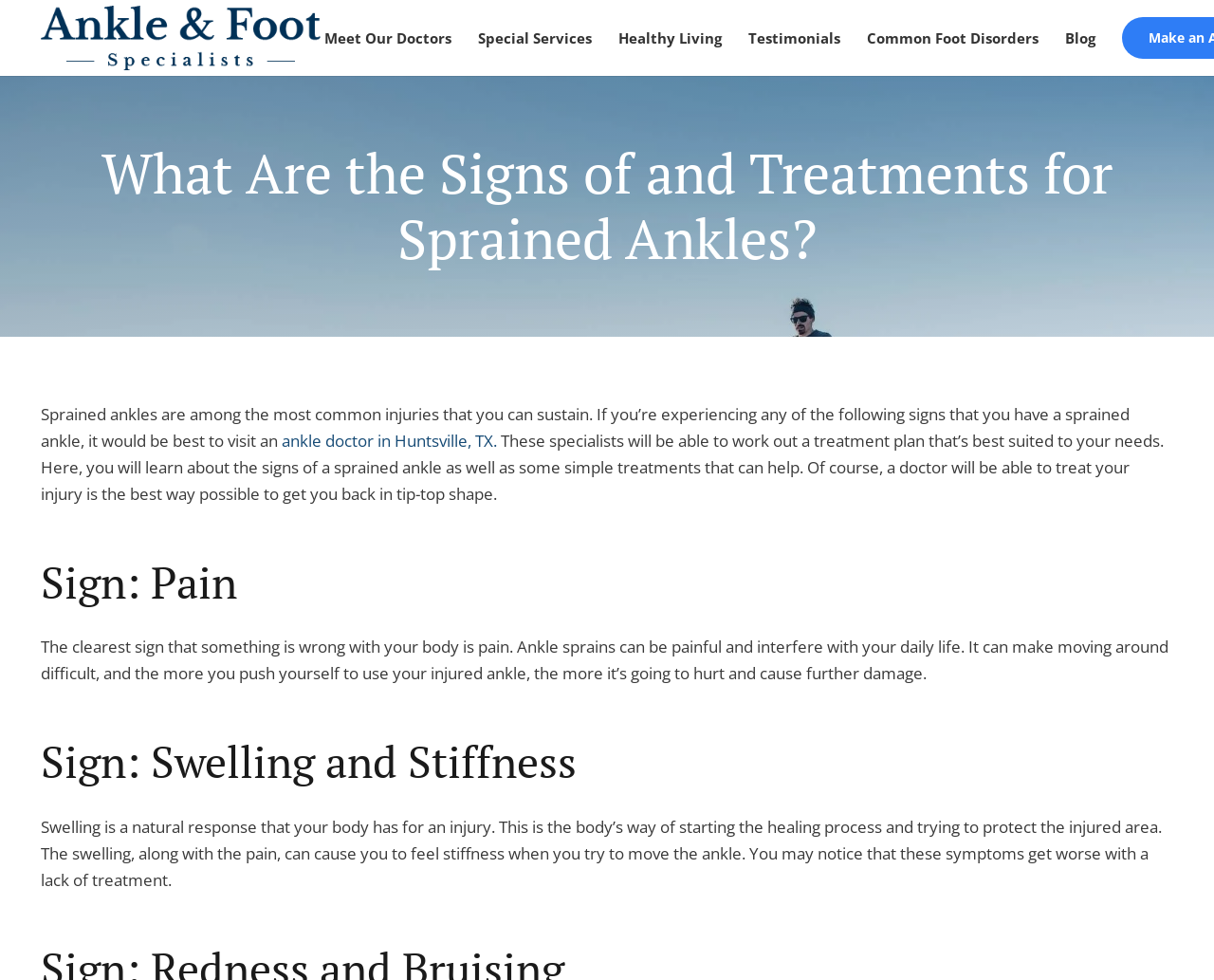Describe all the key features and sections of the webpage thoroughly.

The webpage is about sprained ankles, their signs, and treatments. At the top, there are seven links in a row, including "Meet Our Doctors", "Special Services", "Healthy Living", "Testimonials", "Common Foot Disorders", and "Blog". Below these links, there is a heading that reads "What Are the Signs of and Treatments for Sprained Ankles?".

Following the heading, there is a paragraph of text that explains that sprained ankles are common injuries and that visiting an ankle doctor in Huntsville, TX is recommended if you're experiencing certain signs. The text also mentions that the webpage will discuss the signs of a sprained ankle and some simple treatments.

Below this paragraph, there are three sections, each with a heading and a corresponding description. The first section is about pain as a sign of a sprained ankle, explaining that it can interfere with daily life and cause further damage if not treated. The second section is about swelling and stiffness as signs, describing them as natural responses to injury and warning that they can worsen without treatment.